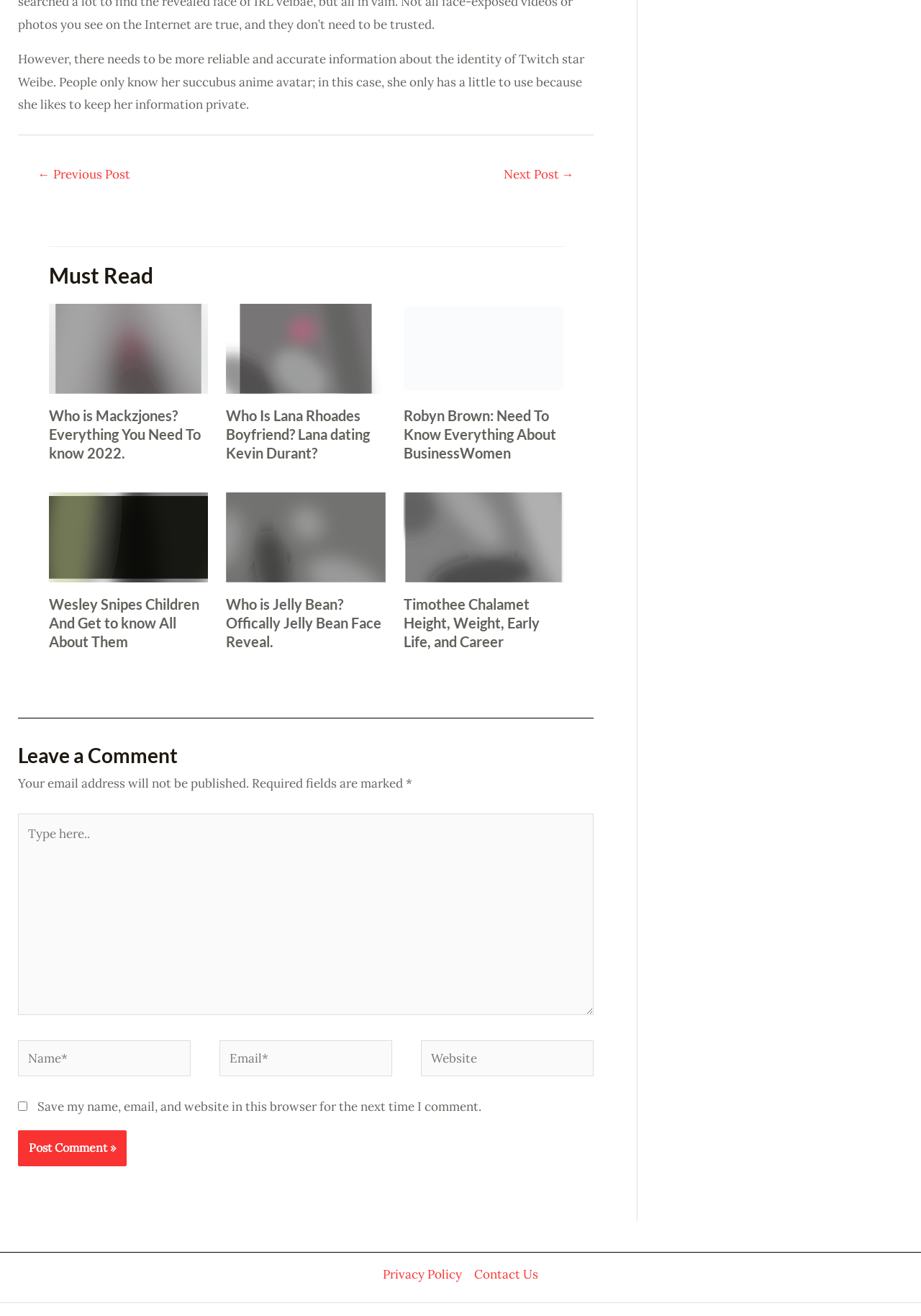What is the navigation section at the bottom?
Utilize the information in the image to give a detailed answer to the question.

The navigation section at the bottom of the webpage is labeled as 'Site Navigation' and provides links to 'Privacy Policy' and 'Contact Us' pages, allowing users to access other important pages on the website.